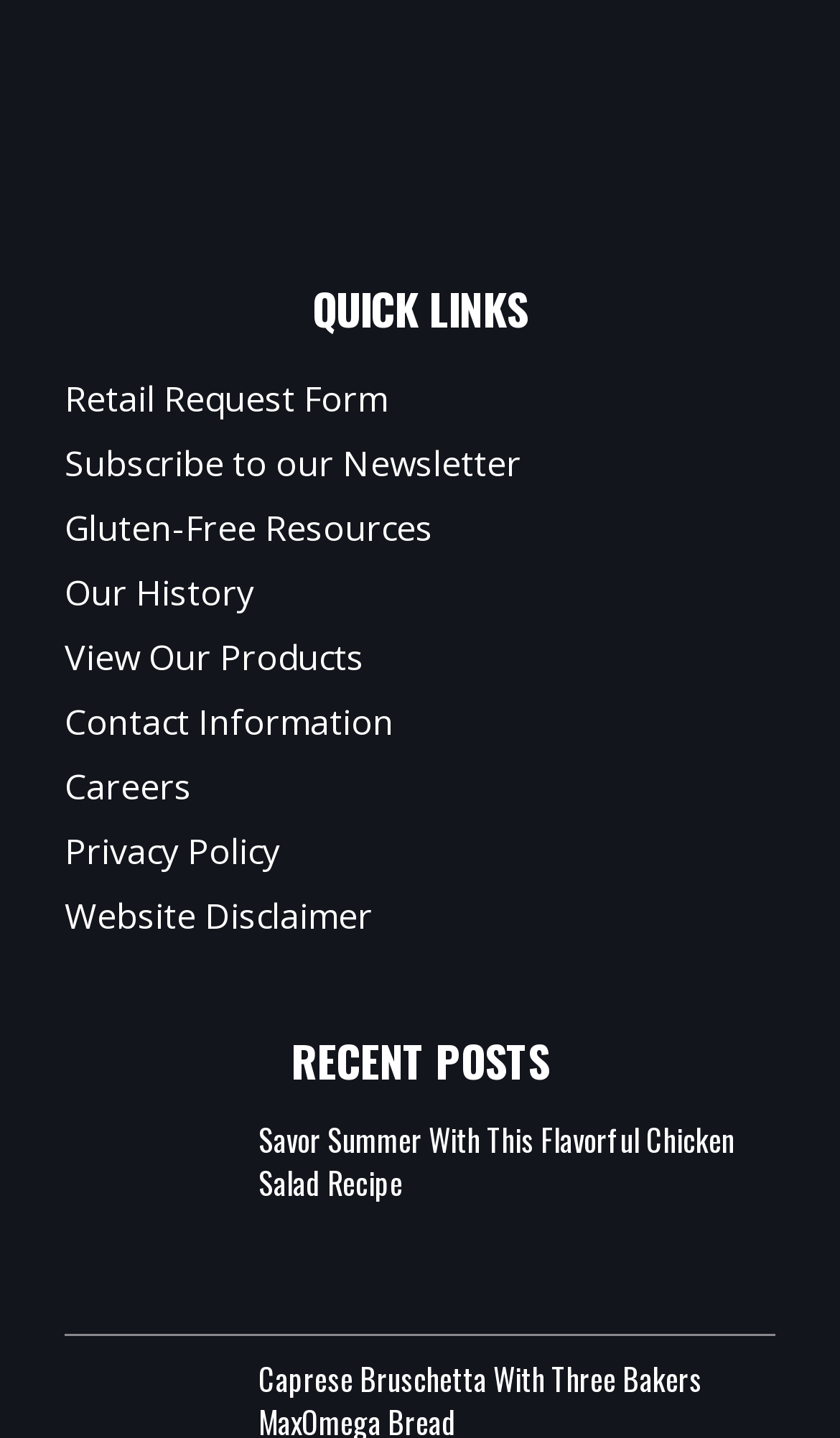Answer the following inquiry with a single word or phrase:
How many recent posts are displayed?

3